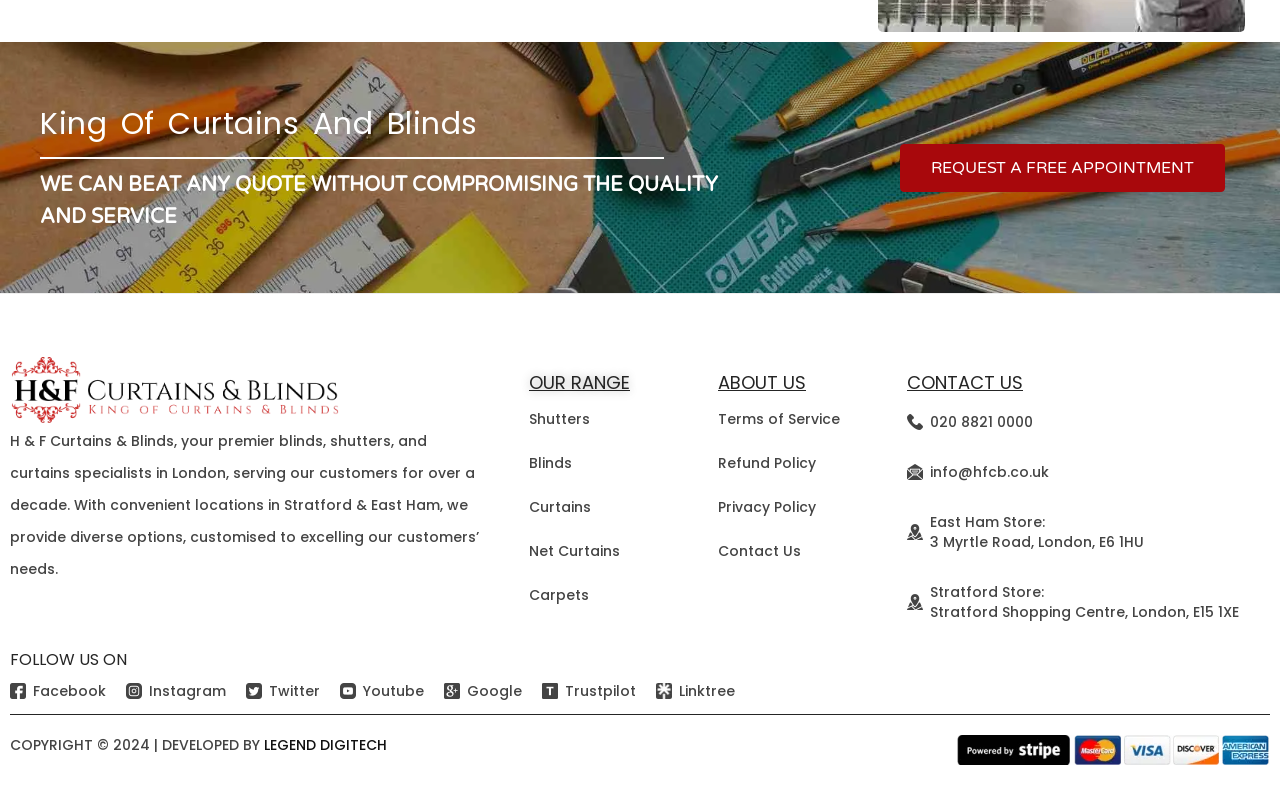Respond with a single word or phrase to the following question:
How can users contact the company?

Phone, Email, Store Locations